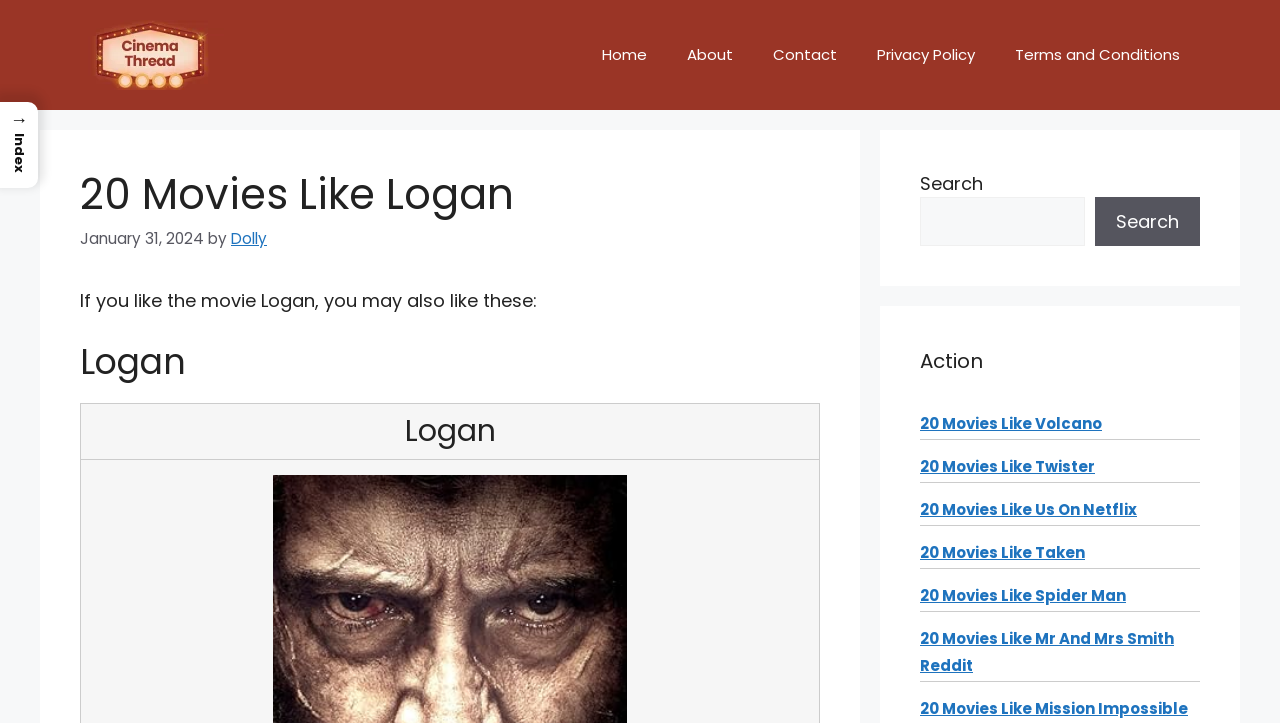Determine the bounding box coordinates of the clickable area required to perform the following instruction: "check out 20 Movies Like Volcano". The coordinates should be represented as four float numbers between 0 and 1: [left, top, right, bottom].

[0.719, 0.571, 0.861, 0.6]